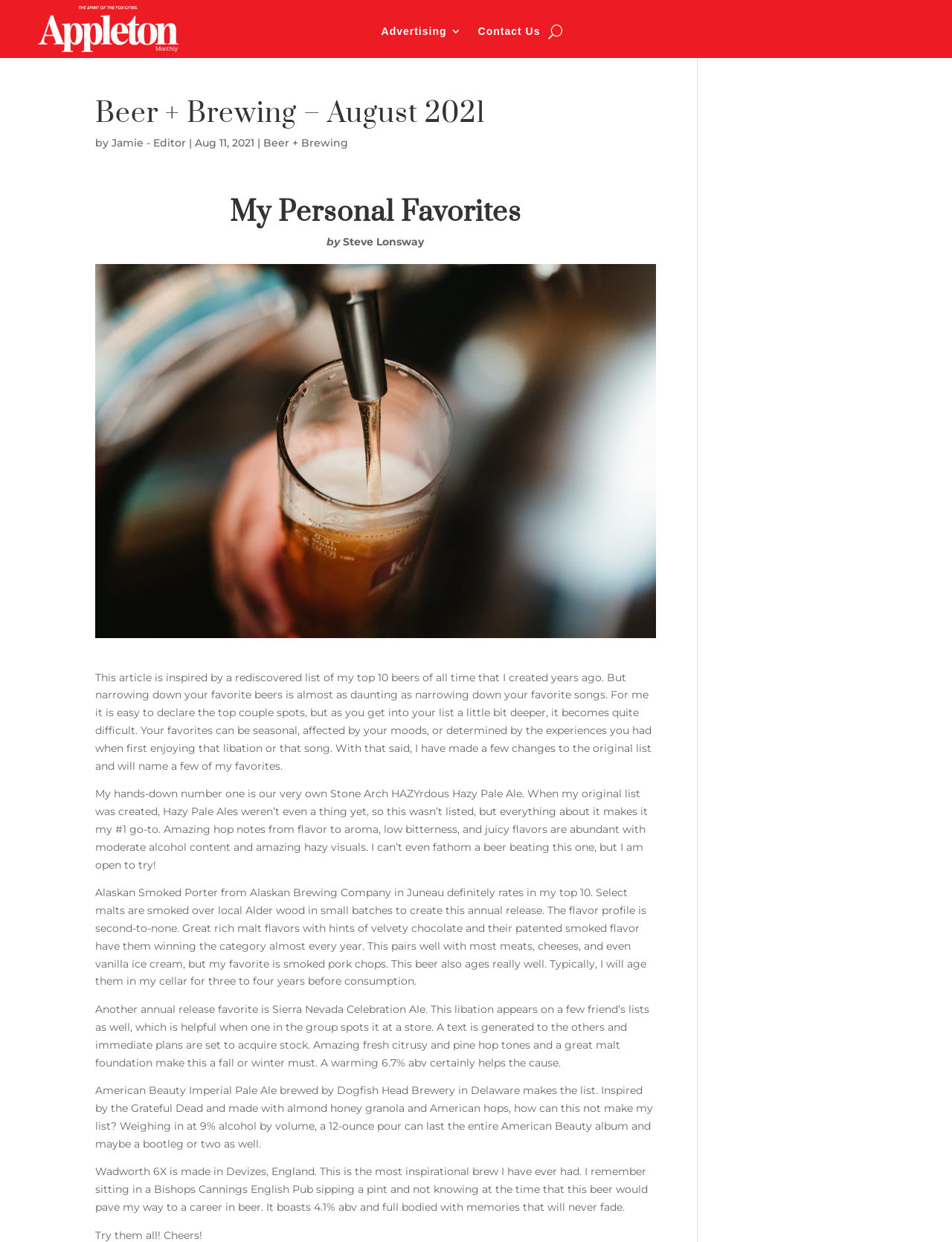What is the topic of the article 'My Personal Favorites'?
Please provide a full and detailed response to the question.

I inferred the topic of the article by reading the text and found that it is about the author's personal favorite beers, where they share their top picks and describe why they like them.